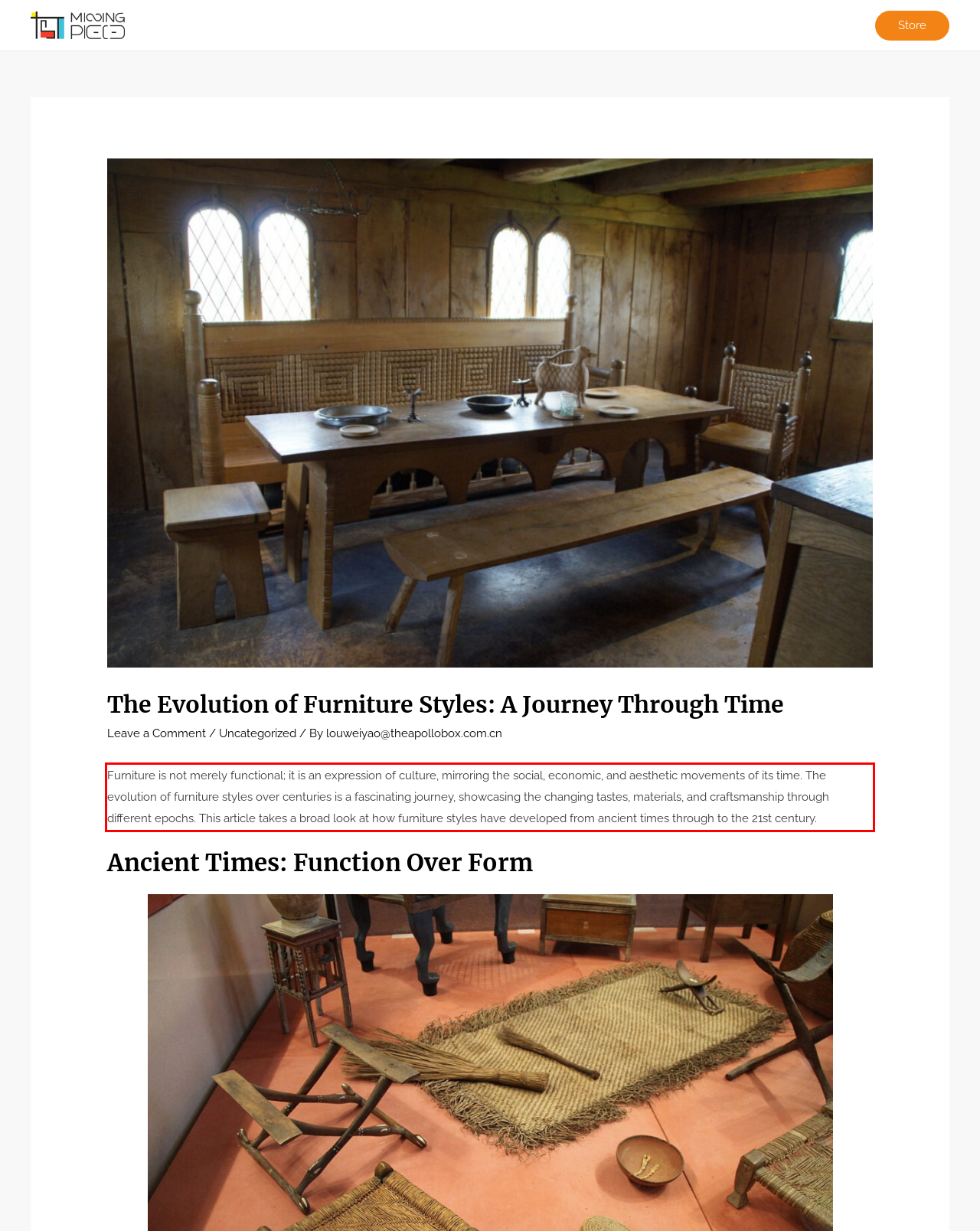Please look at the screenshot provided and find the red bounding box. Extract the text content contained within this bounding box.

Furniture is not merely functional; it is an expression of culture, mirroring the social, economic, and aesthetic movements of its time. The evolution of furniture styles over centuries is a fascinating journey, showcasing the changing tastes, materials, and craftsmanship through different epochs. This article takes a broad look at how furniture styles have developed from ancient times through to the 21st century.